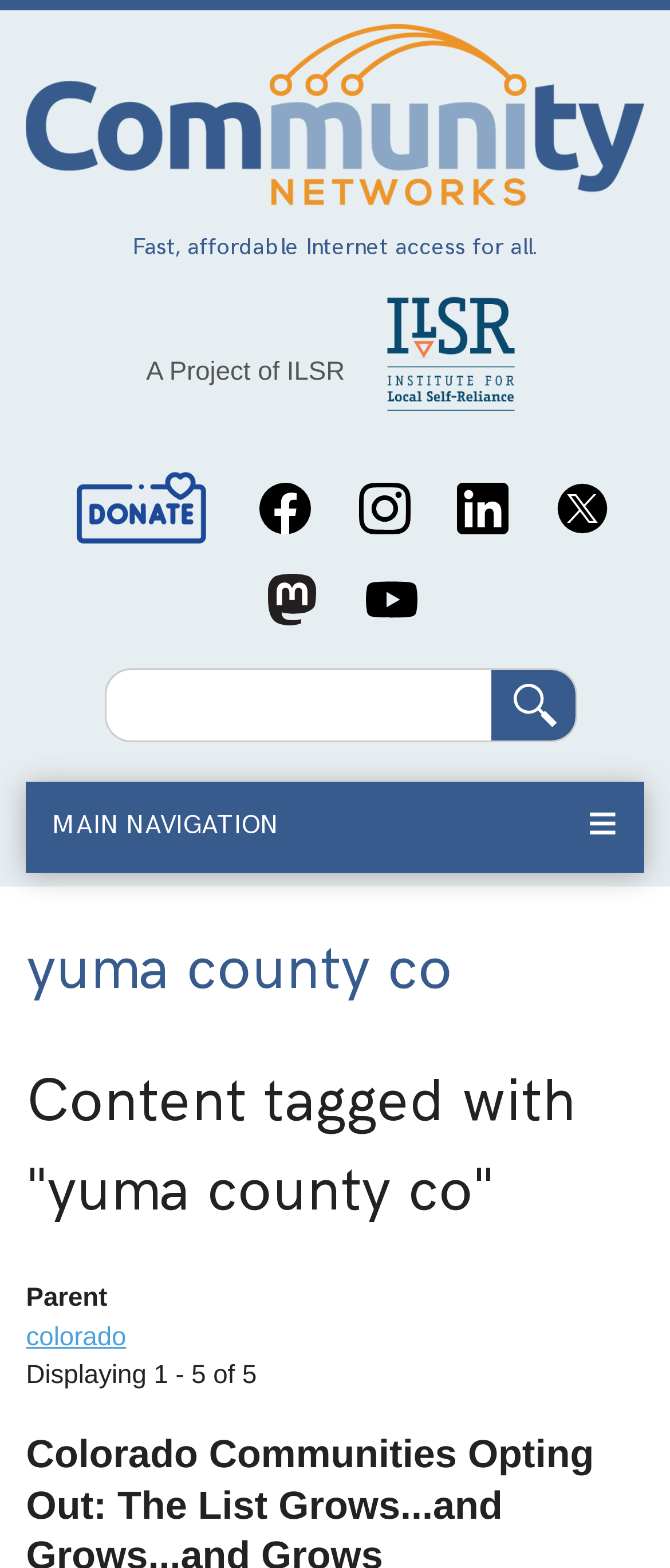Please find the main title text of this webpage.

yuma county co